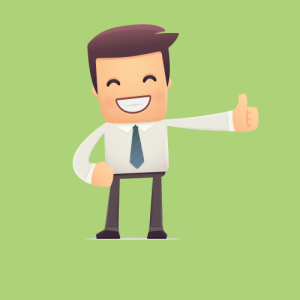Please examine the image and provide a detailed answer to the question: What is the character's gesture?

The character is giving a thumbs-up gesture, which is a common sign of approval, satisfaction, or encouragement, and is consistent with the themes of encouragement or promoting recycling practices suggested by the surrounding information.